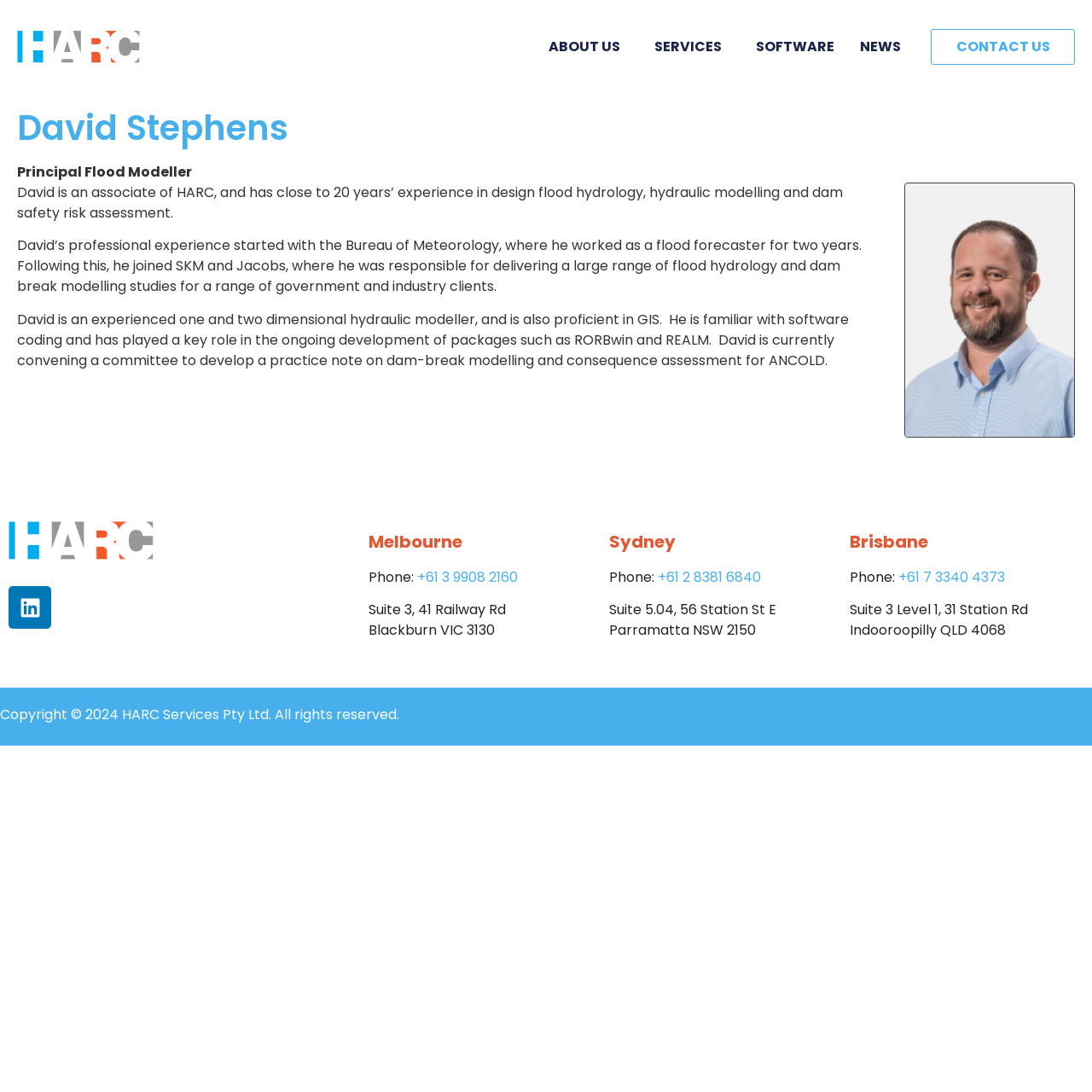Please determine the bounding box coordinates of the area that needs to be clicked to complete this task: 'View the news about landslide in East Java'. The coordinates must be four float numbers between 0 and 1, formatted as [left, top, right, bottom].

None